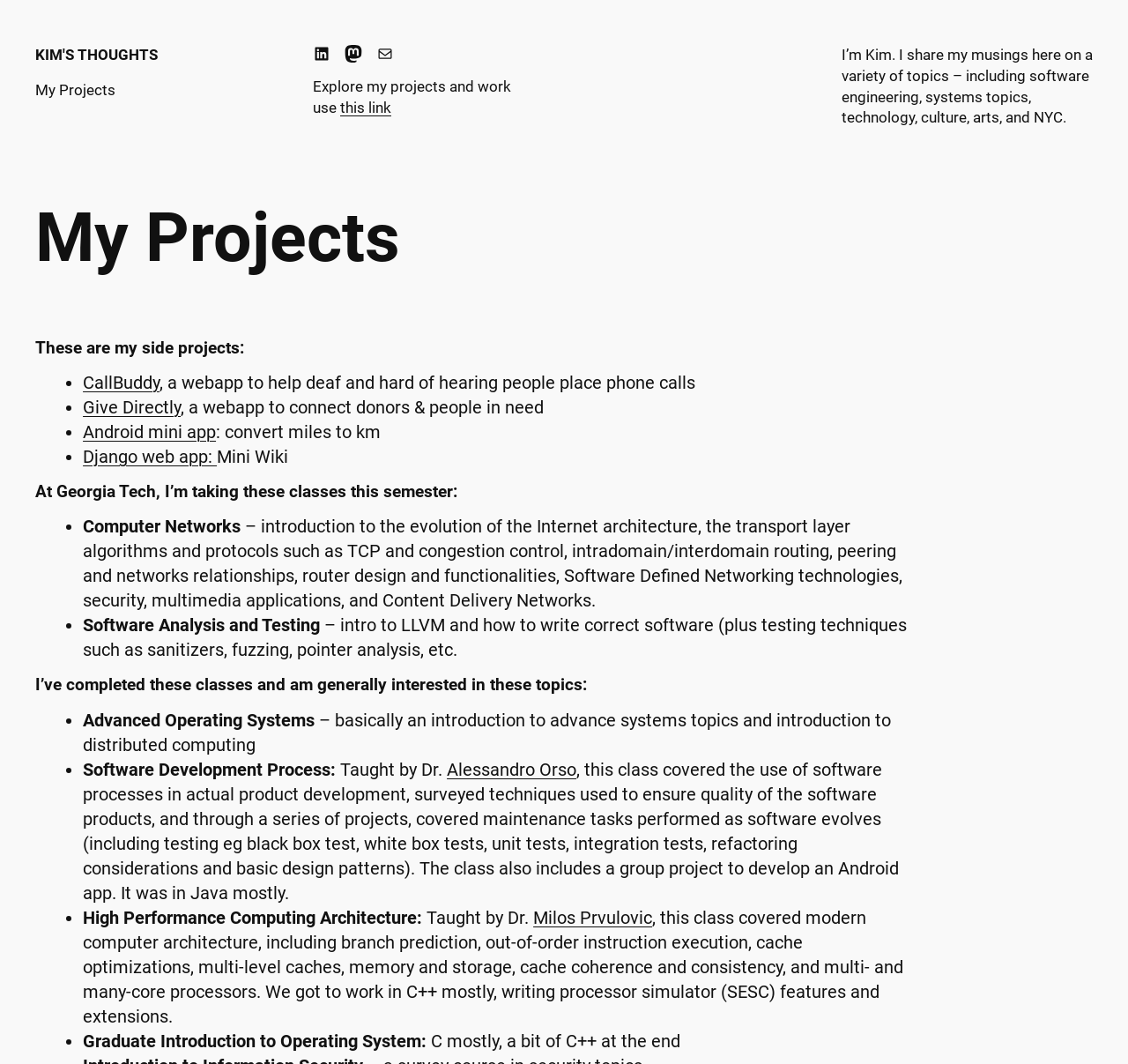Answer the following inquiry with a single word or phrase:
What is the topic of the project 'CallBuddy'?

Phone calls for deaf and hard of hearing people